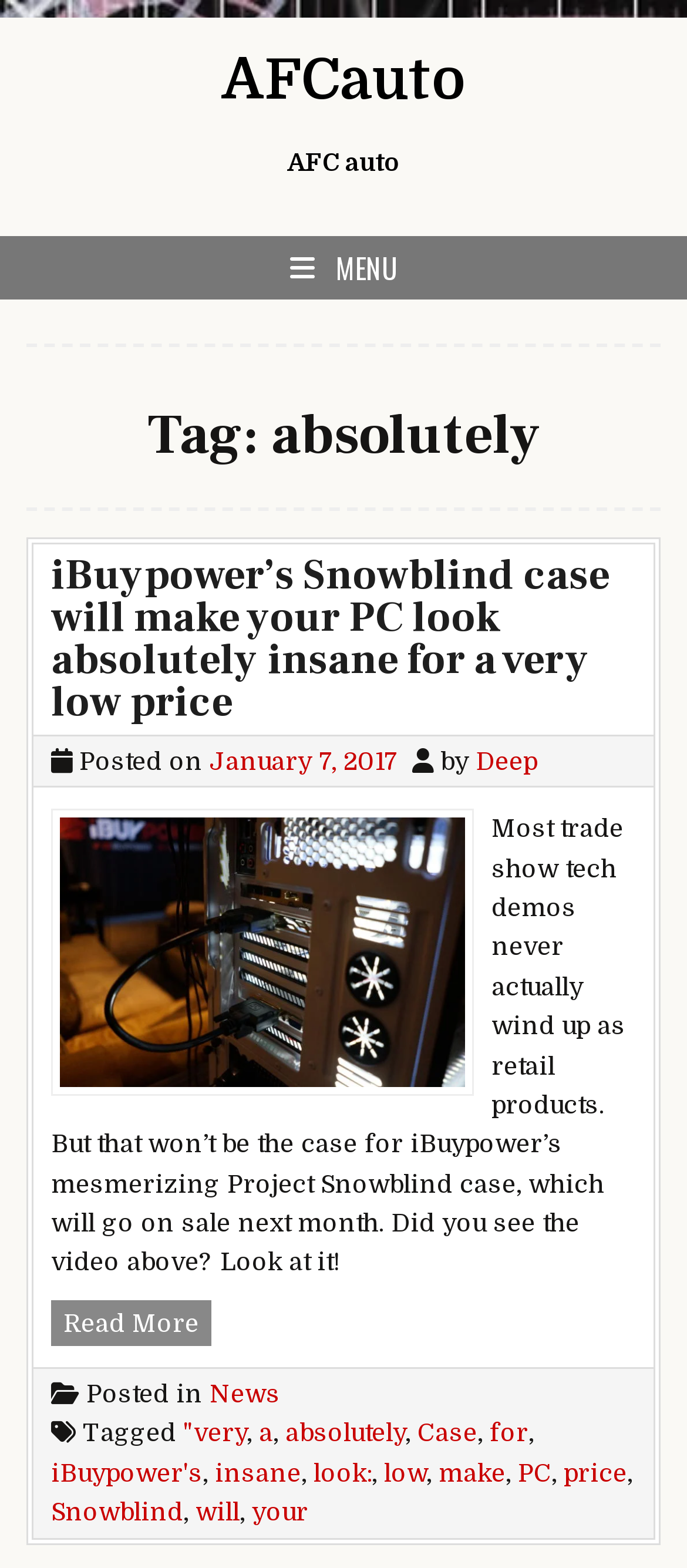Based on what you see in the screenshot, provide a thorough answer to this question: What is the title of the article?

The title of the article can be found in the heading element with the text 'iBuypower’s Snowblind case will make your PC look absolutely insane for a very low price'. This element is a child of the article element and has a bounding box with coordinates [0.049, 0.347, 0.951, 0.469].